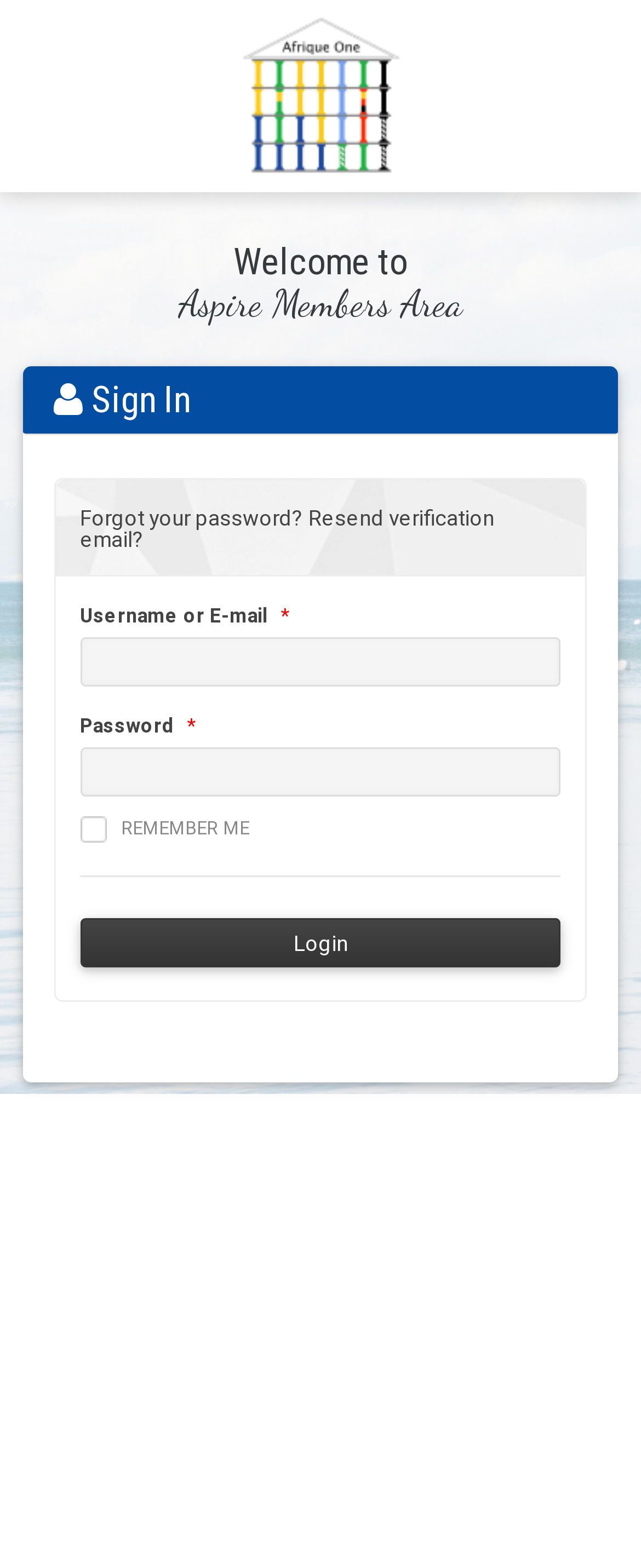Identify the bounding box of the HTML element described here: "Create Account". Provide the coordinates as four float numbers between 0 and 1: [left, top, right, bottom].

[0.177, 0.837, 0.521, 0.854]